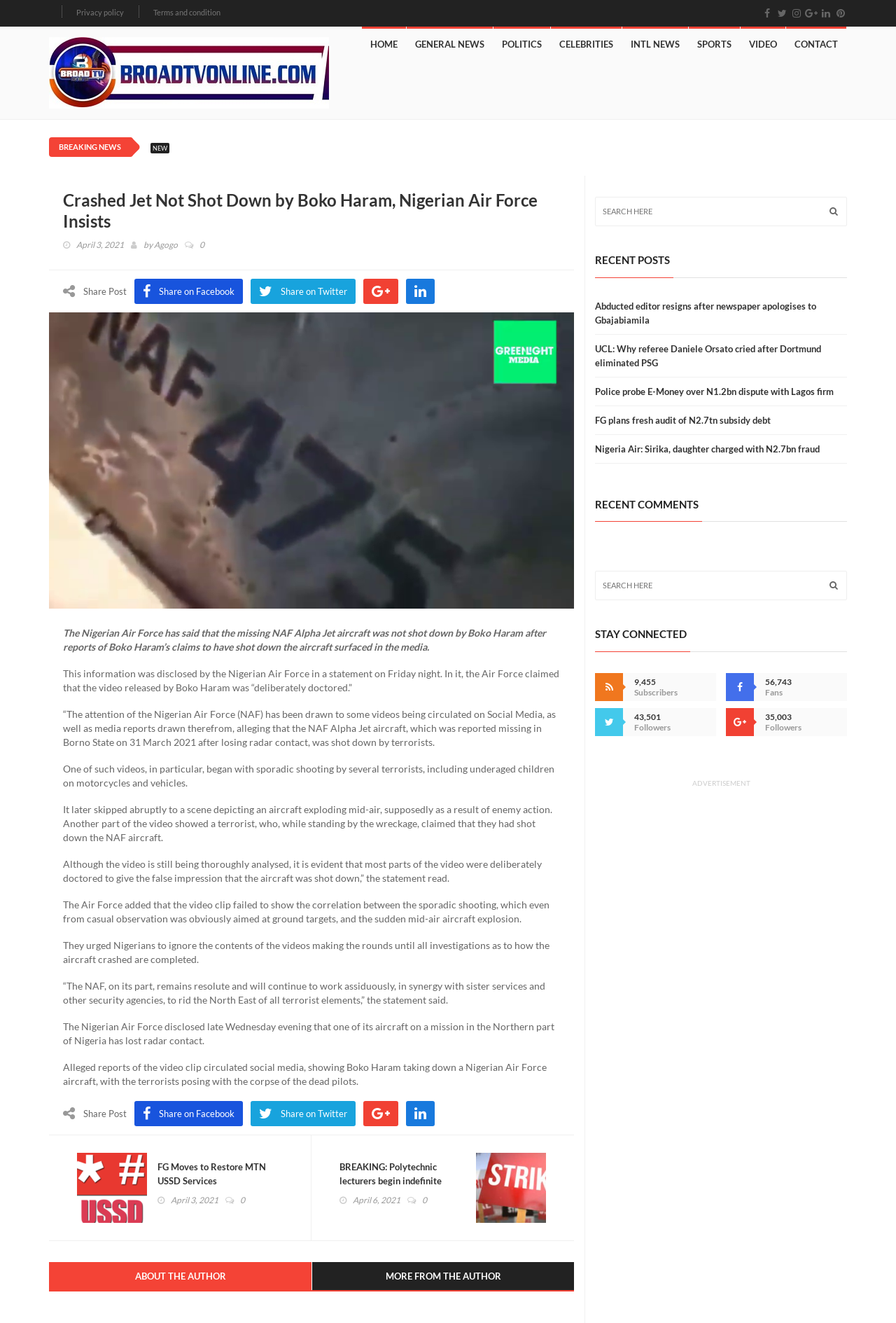Given the description "Intl News", provide the bounding box coordinates of the corresponding UI element.

[0.695, 0.02, 0.768, 0.047]